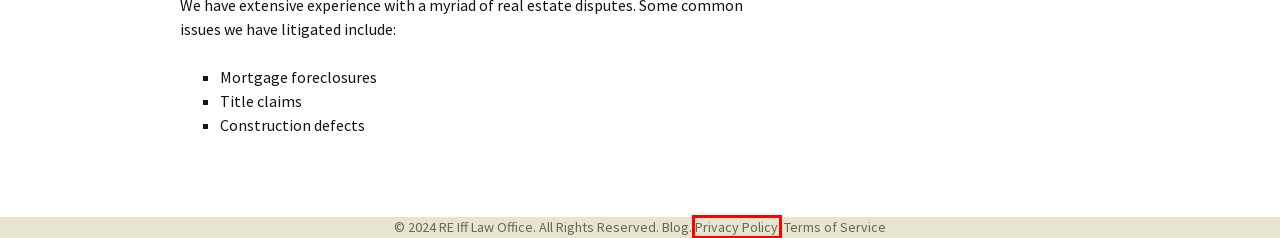Look at the screenshot of a webpage that includes a red bounding box around a UI element. Select the most appropriate webpage description that matches the page seen after clicking the highlighted element. Here are the candidates:
A. Why Does My Credit Report Says I Am Deceased - RE Iff Law Office
B. Experian Credit Showing Deceased Alert - RE Iff Law Office
C. Privacy Policy - RE Iff Law Office
D. About - RE Iff Law Office
E. Mistakenly Reported As Deceased Transunion - RE Iff Law Office
F. Mistakenly Reported As Deceased On Credit Report - Lawsuit - RE Iff Law Office
G. Blog Archives - RE Iff Law Office
H. Terms of Service - RE Iff Law Office

C